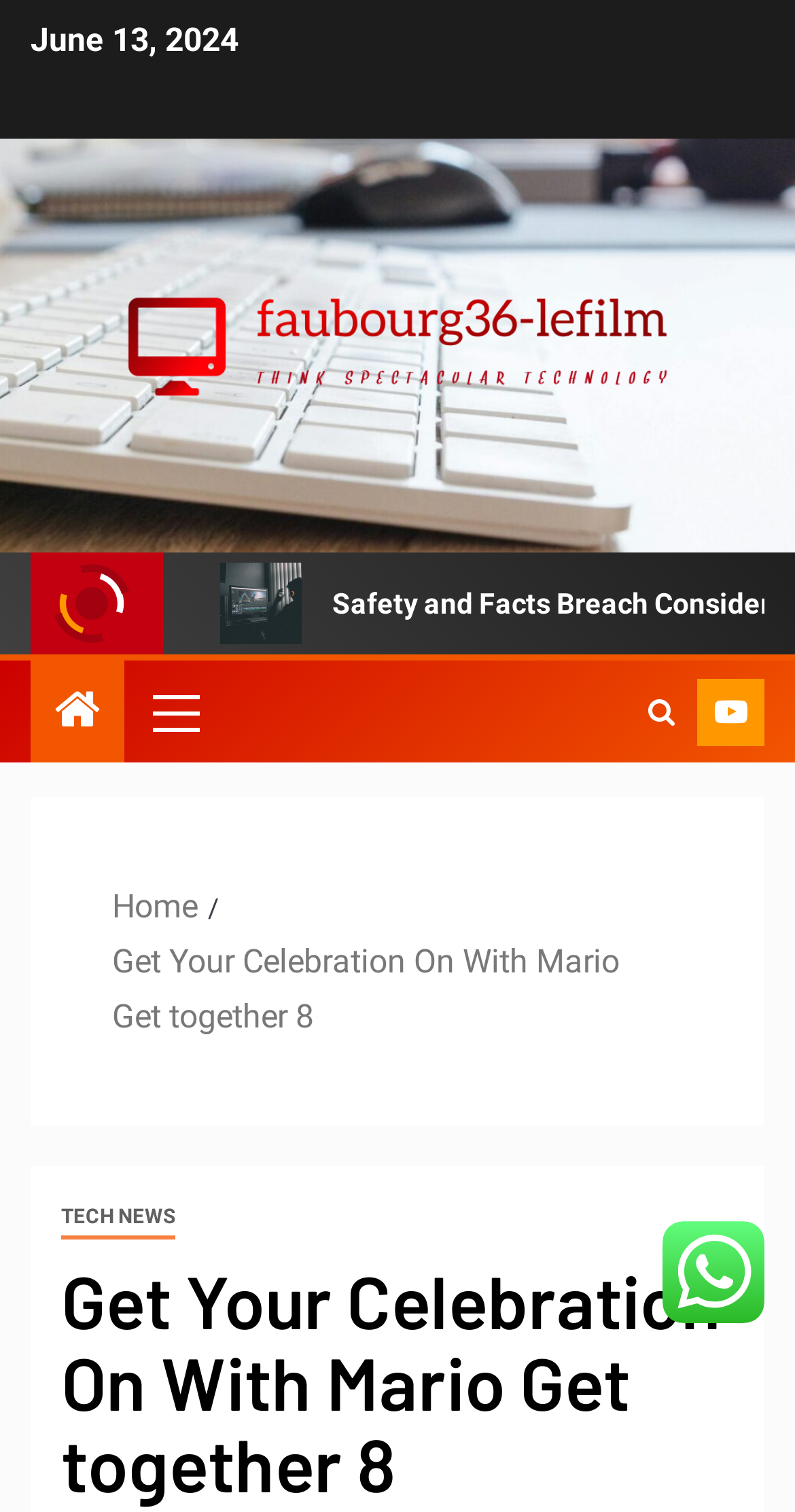What is the shape of the icon located at the right side of the page?
Please answer the question with a detailed and comprehensive explanation.

I found an icon located at the right side of the page, indicated by the link element with bounding box coordinates [0.8, 0.445, 0.864, 0.497]. The icon is represented by the Unicode character '', which is a square shape.